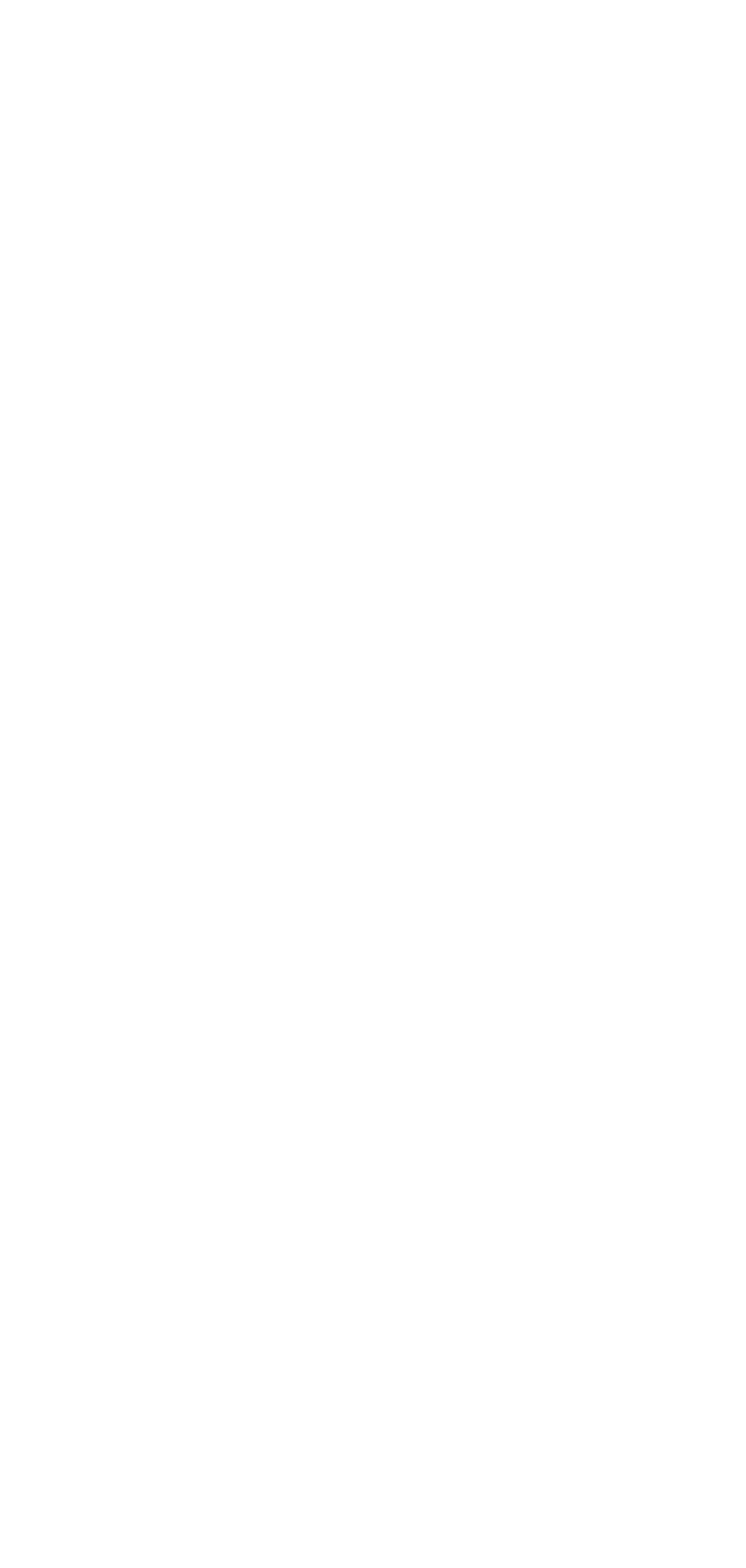How many company names are listed on the page?
Respond with a short answer, either a single word or a phrase, based on the image.

3